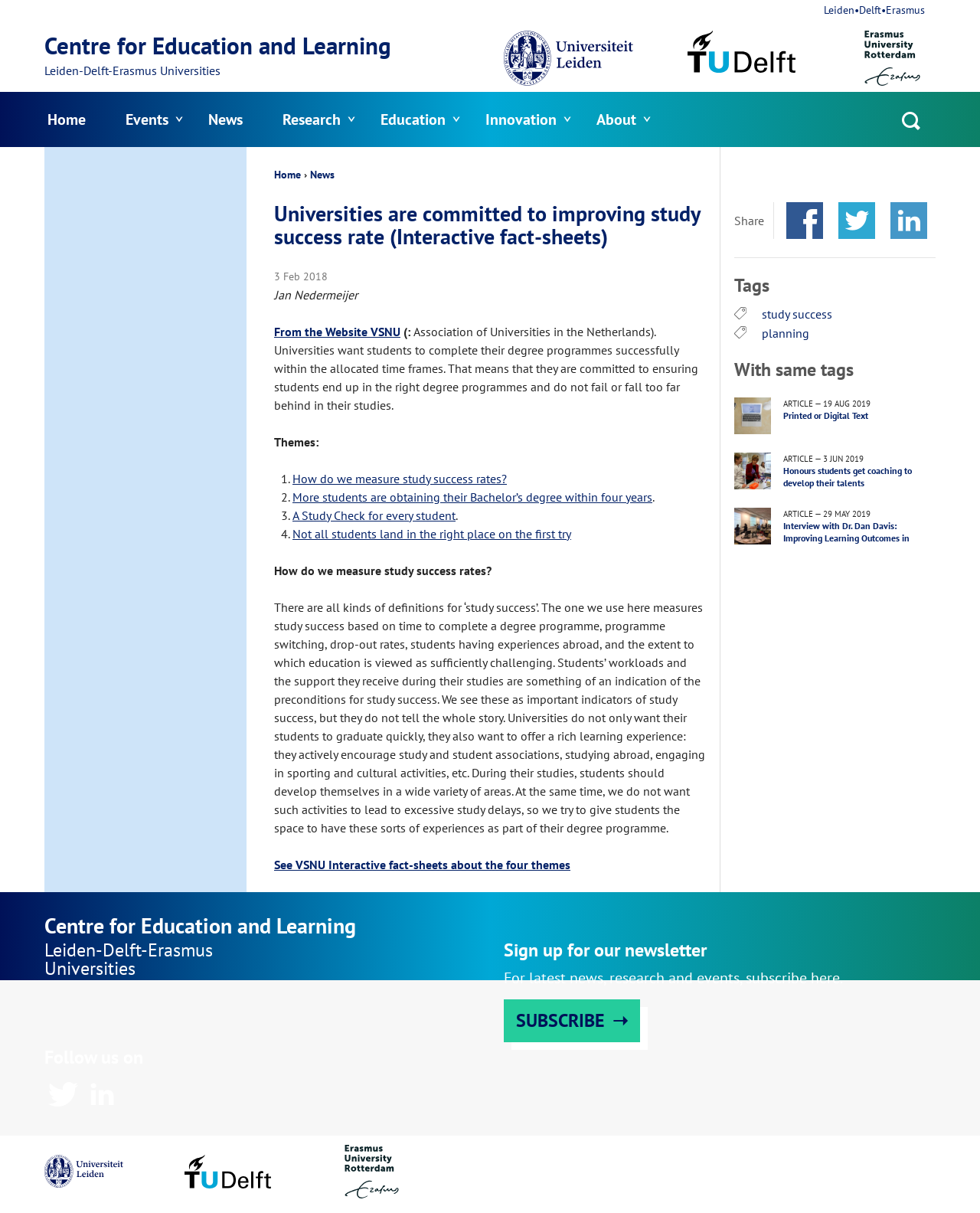Identify the bounding box coordinates of the element to click to follow this instruction: 'Visit the 'Centre for Education and Learning' page'. Ensure the coordinates are four float values between 0 and 1, provided as [left, top, right, bottom].

[0.045, 0.03, 0.486, 0.045]